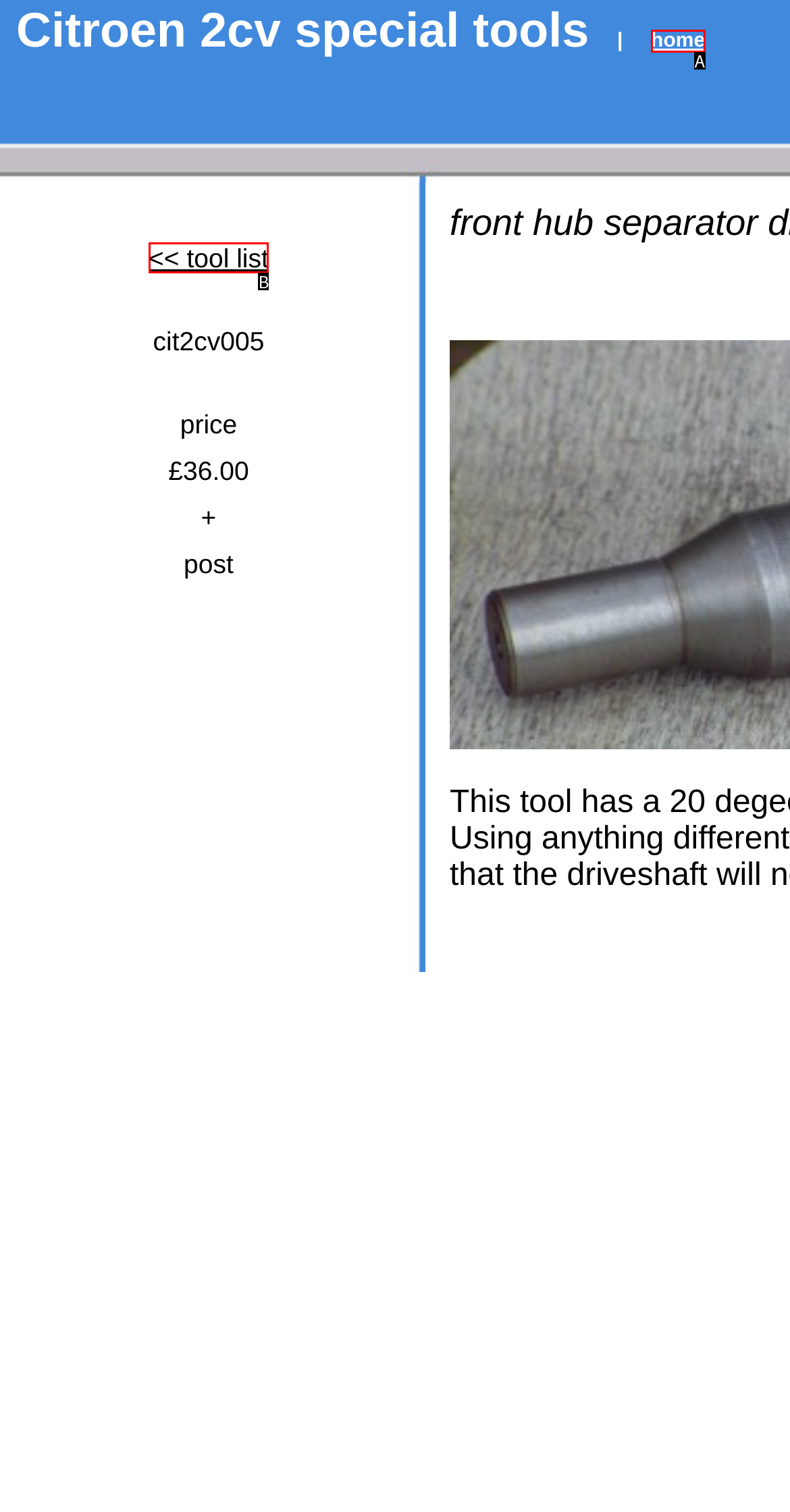Select the HTML element that matches the description: << tool list. Provide the letter of the chosen option as your answer.

B